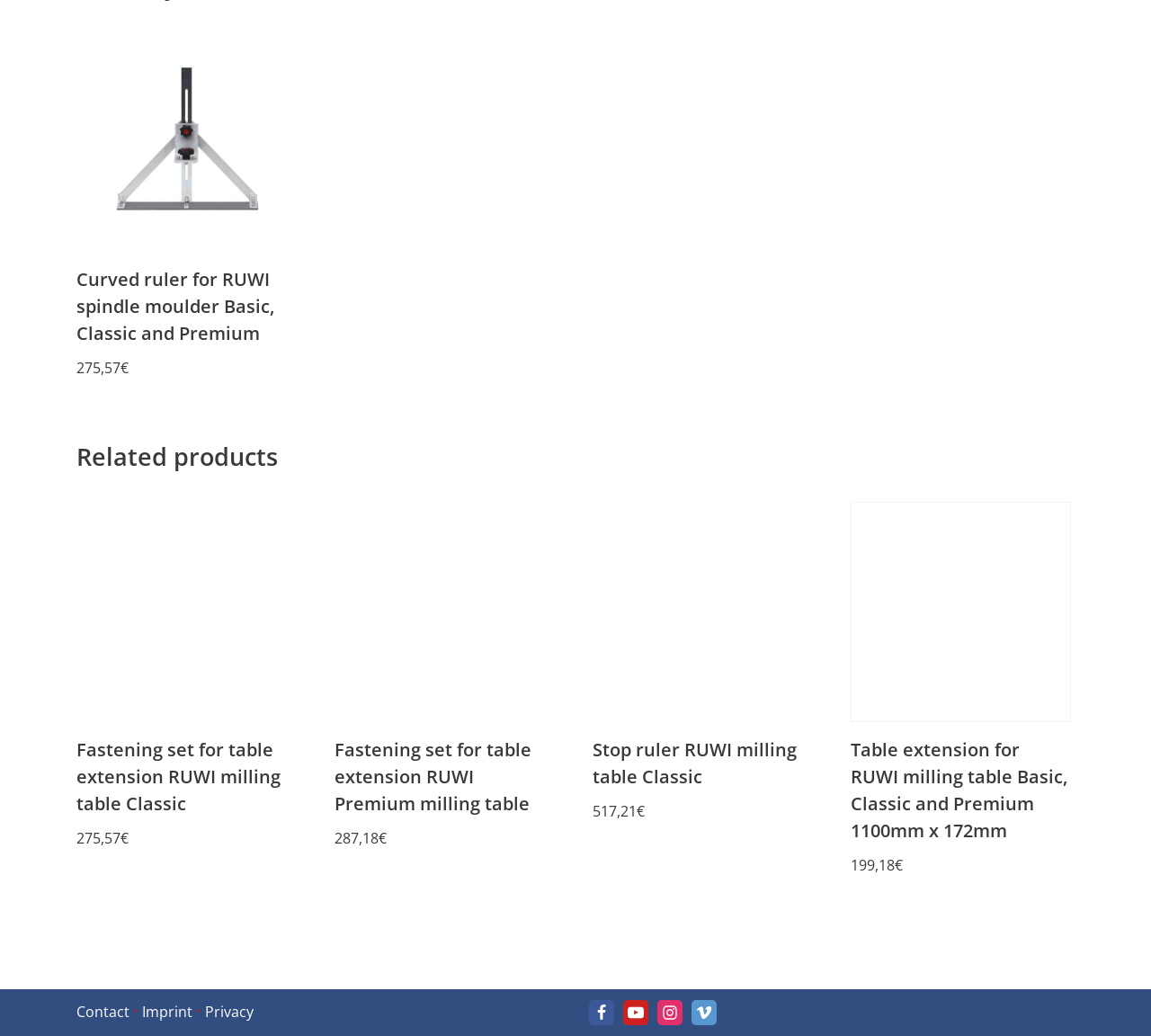Given the description: "aria-label="Vimeo" title="Vimeo"", determine the bounding box coordinates of the UI element. The coordinates should be formatted as four float numbers between 0 and 1, [left, top, right, bottom].

[0.601, 0.966, 0.623, 0.99]